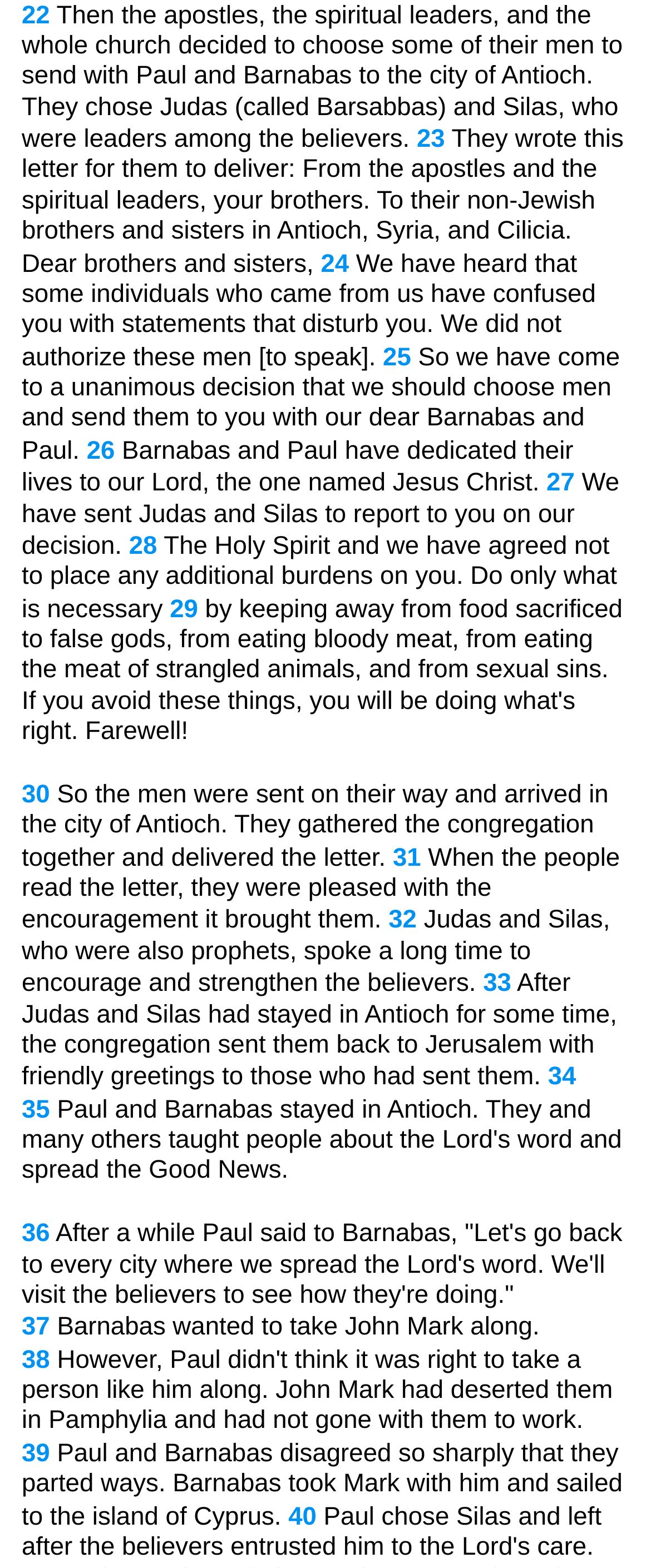Using a single word or phrase, answer the following question: 
How many links are on this webpage?

20